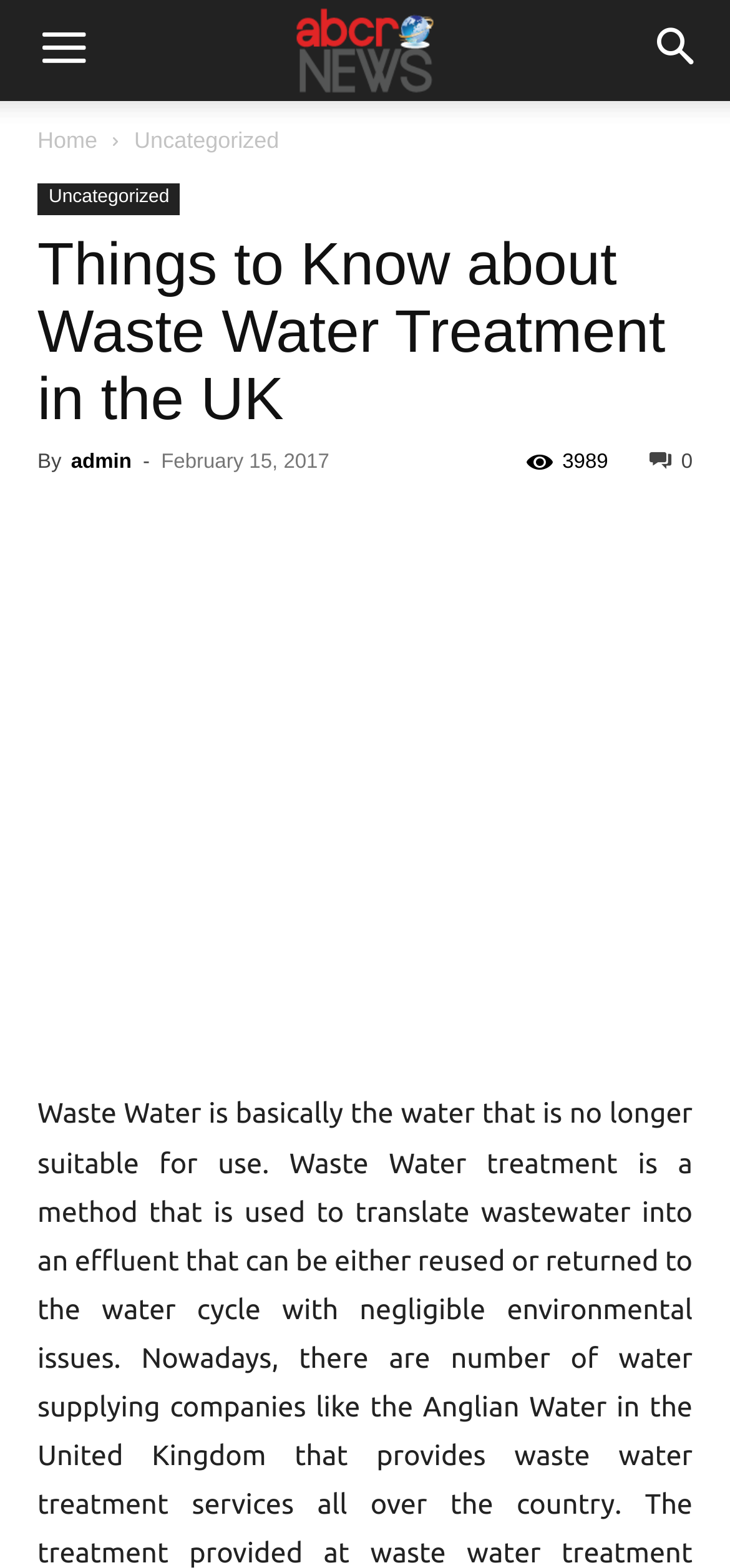Using the description "title="Waste Water Treatment Plant (WTP)"", locate and provide the bounding box of the UI element.

[0.051, 0.406, 0.949, 0.664]